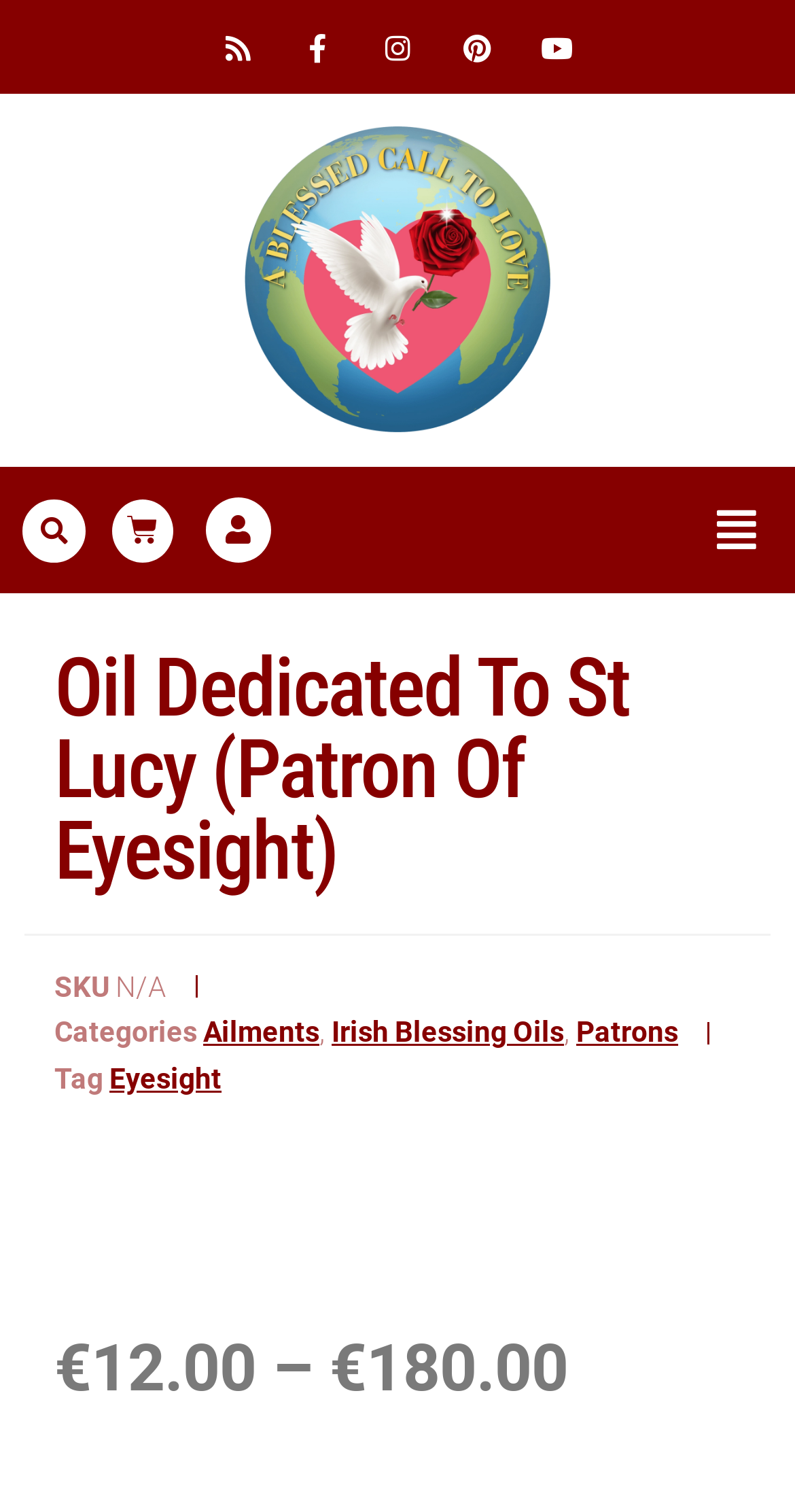Based on the image, give a detailed response to the question: What categories is the product under?

I found the categories by looking at the link elements under the 'Categories' static text. The categories are Ailments, Irish Blessing Oils, and Patrons, which are listed as separate links.